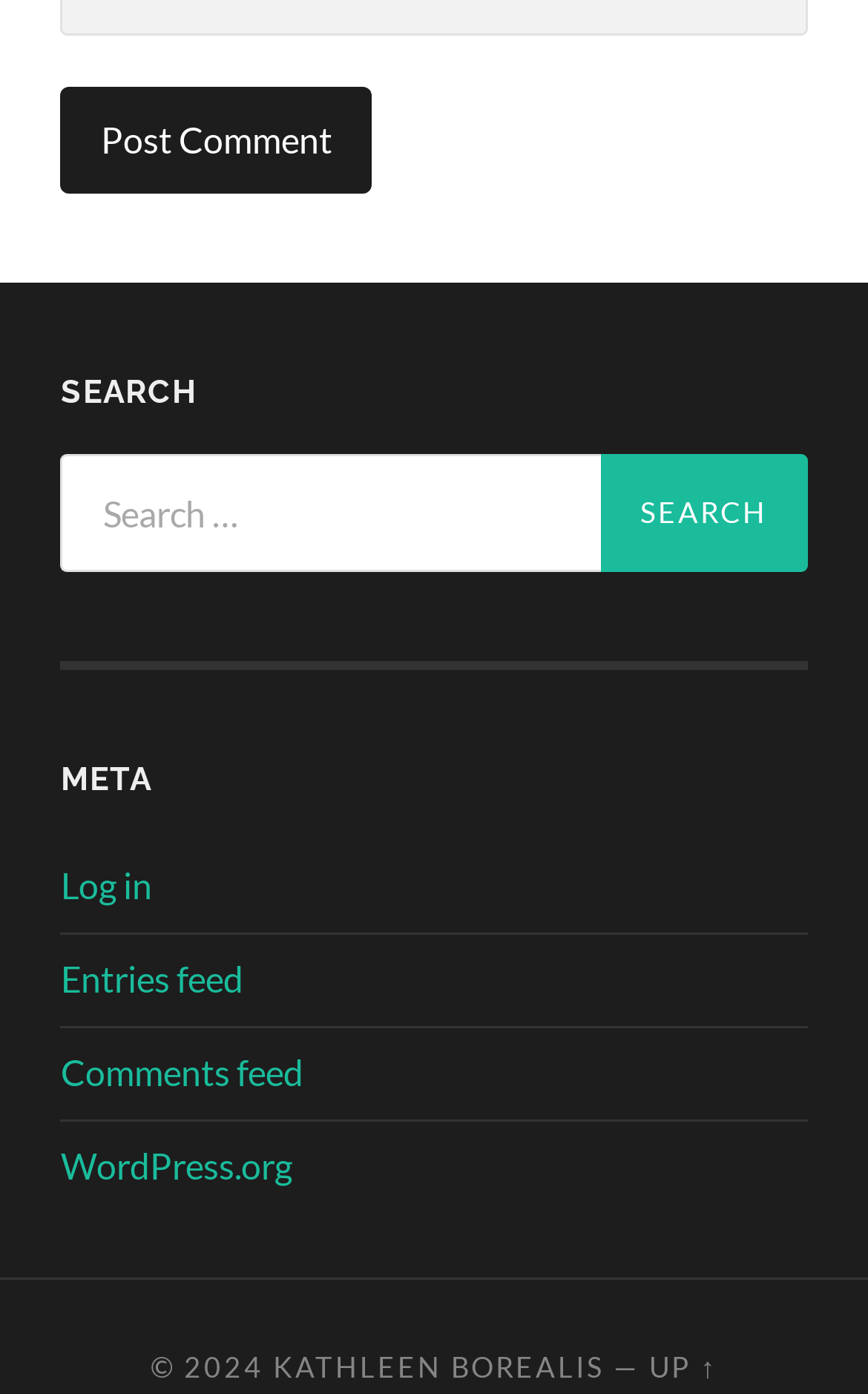What is the purpose of the 'Post Comment' button?
Using the screenshot, give a one-word or short phrase answer.

To post a comment